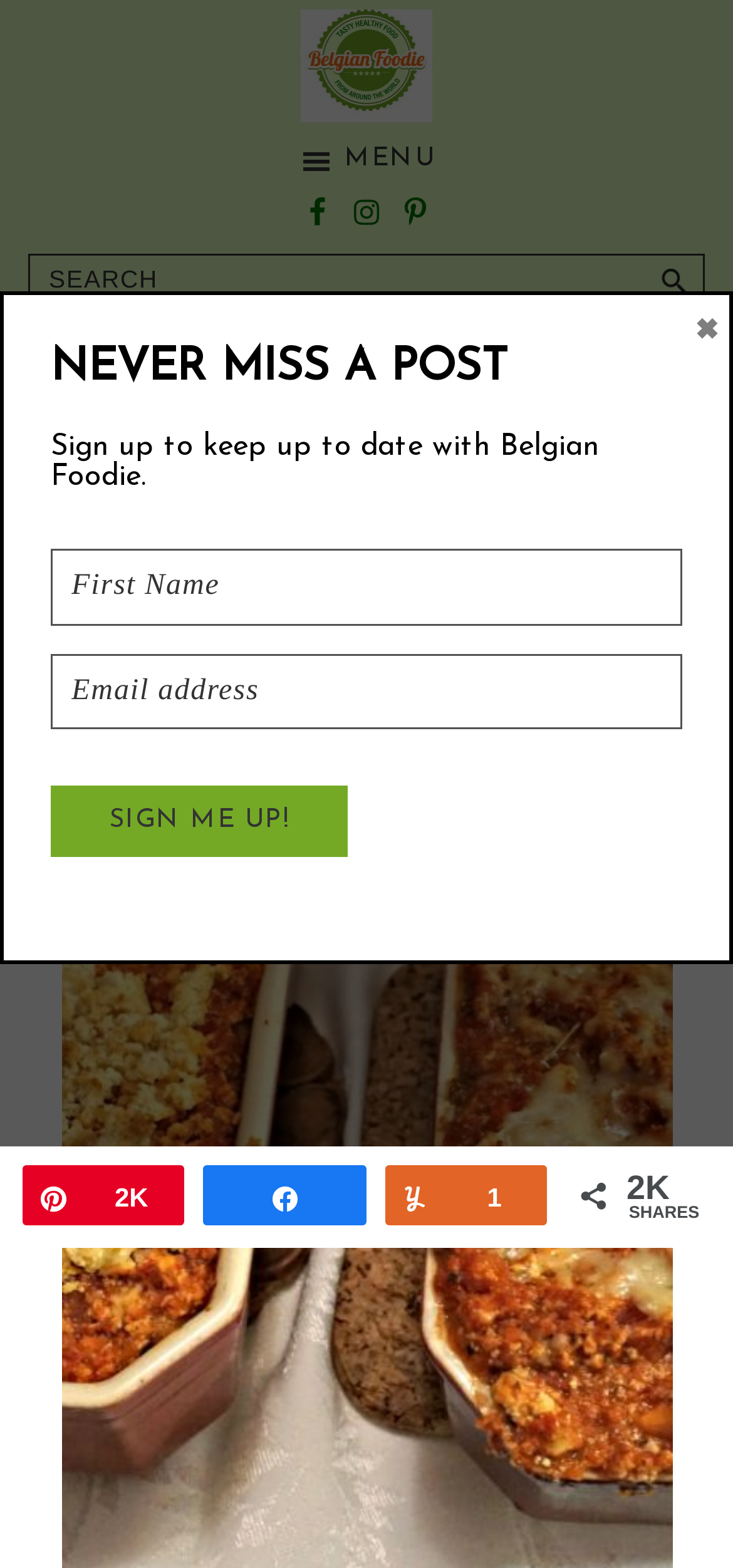Locate the bounding box coordinates of the element that should be clicked to execute the following instruction: "Click the Facebook link".

[0.4, 0.12, 0.467, 0.151]